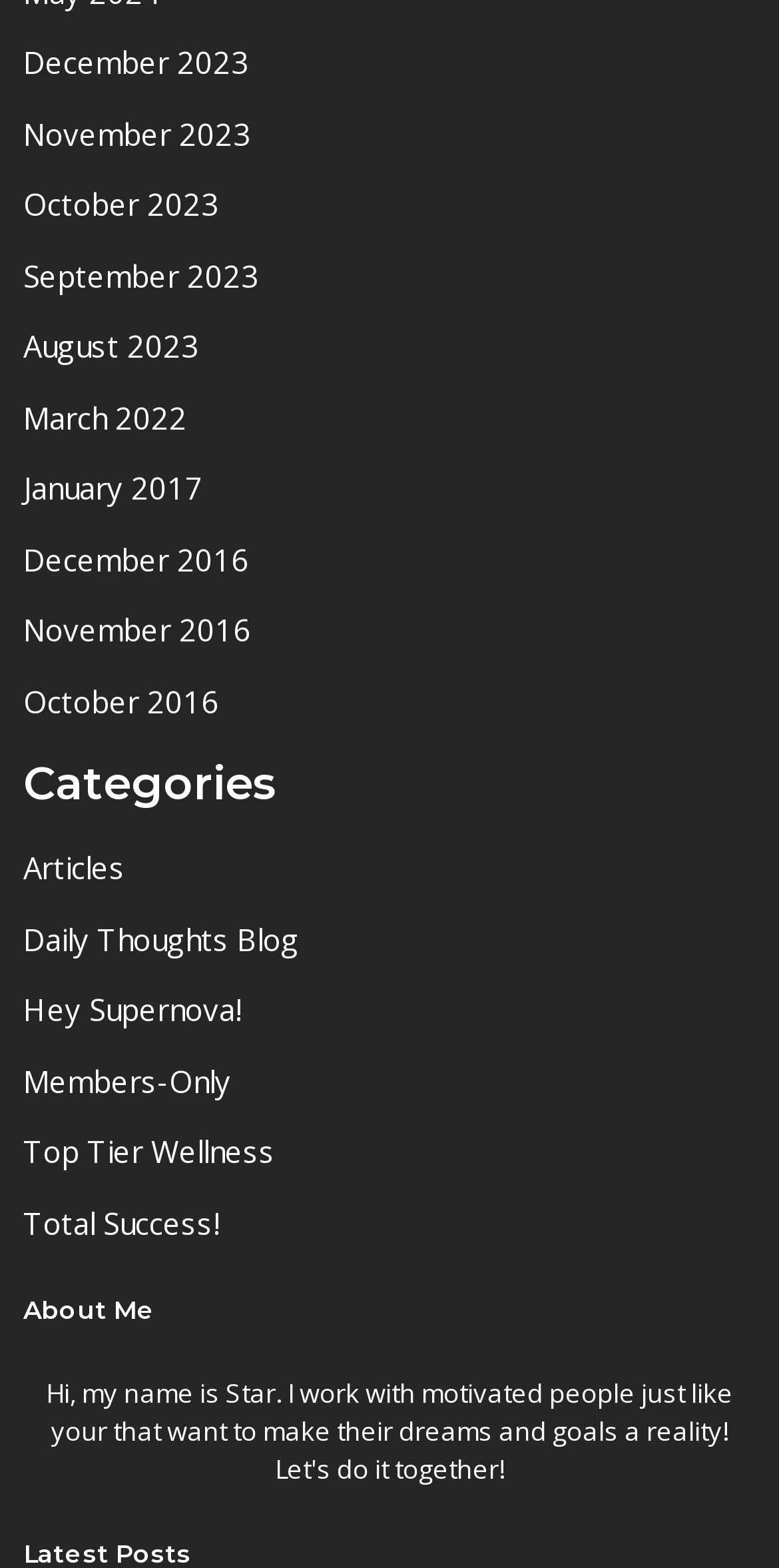Please answer the following question using a single word or phrase: 
What is the earliest month listed on the webpage?

January 2017